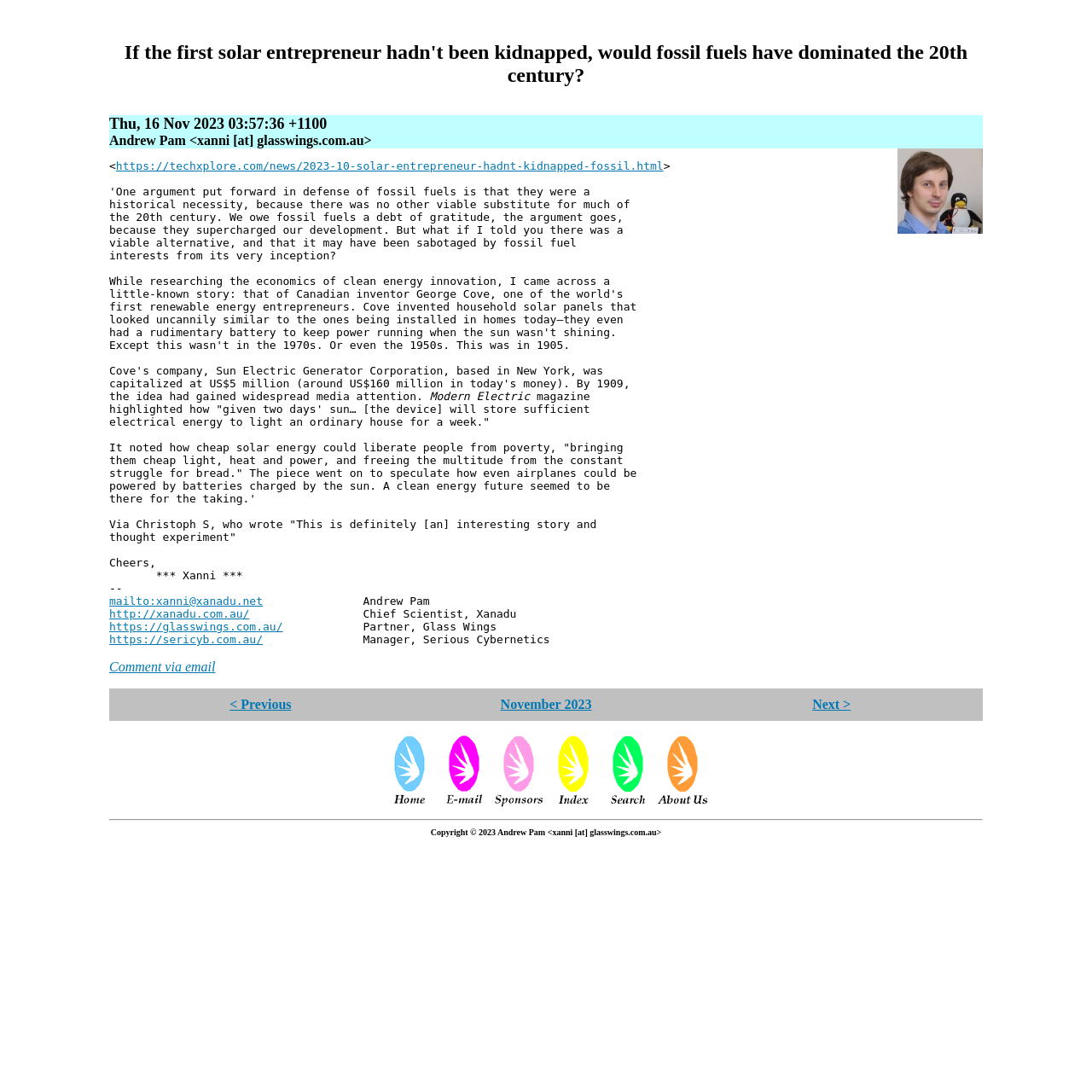Find and specify the bounding box coordinates that correspond to the clickable region for the instruction: "Send an email to the author".

[0.1, 0.545, 0.241, 0.556]